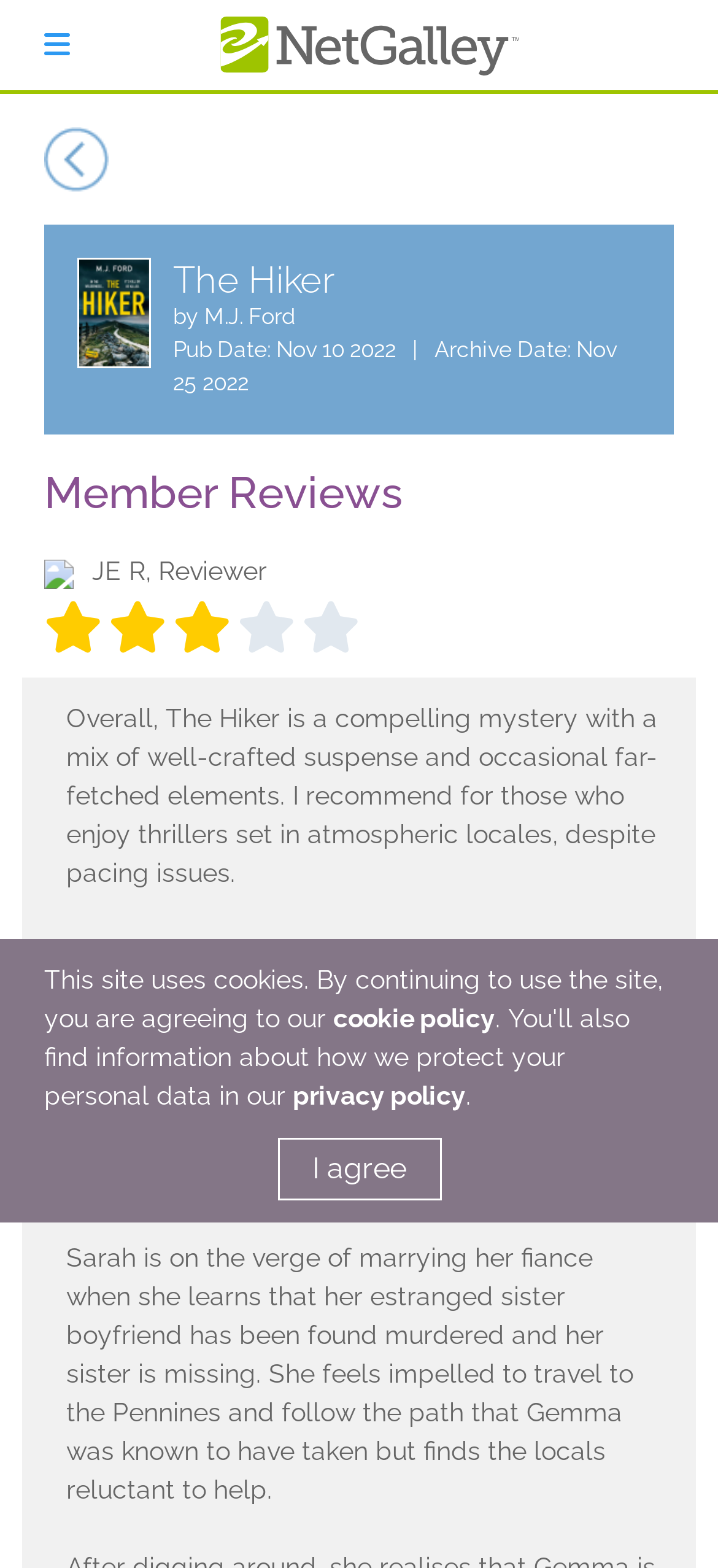Provide a single word or phrase to answer the given question: 
What is the publication date of the book?

November 10, 2022